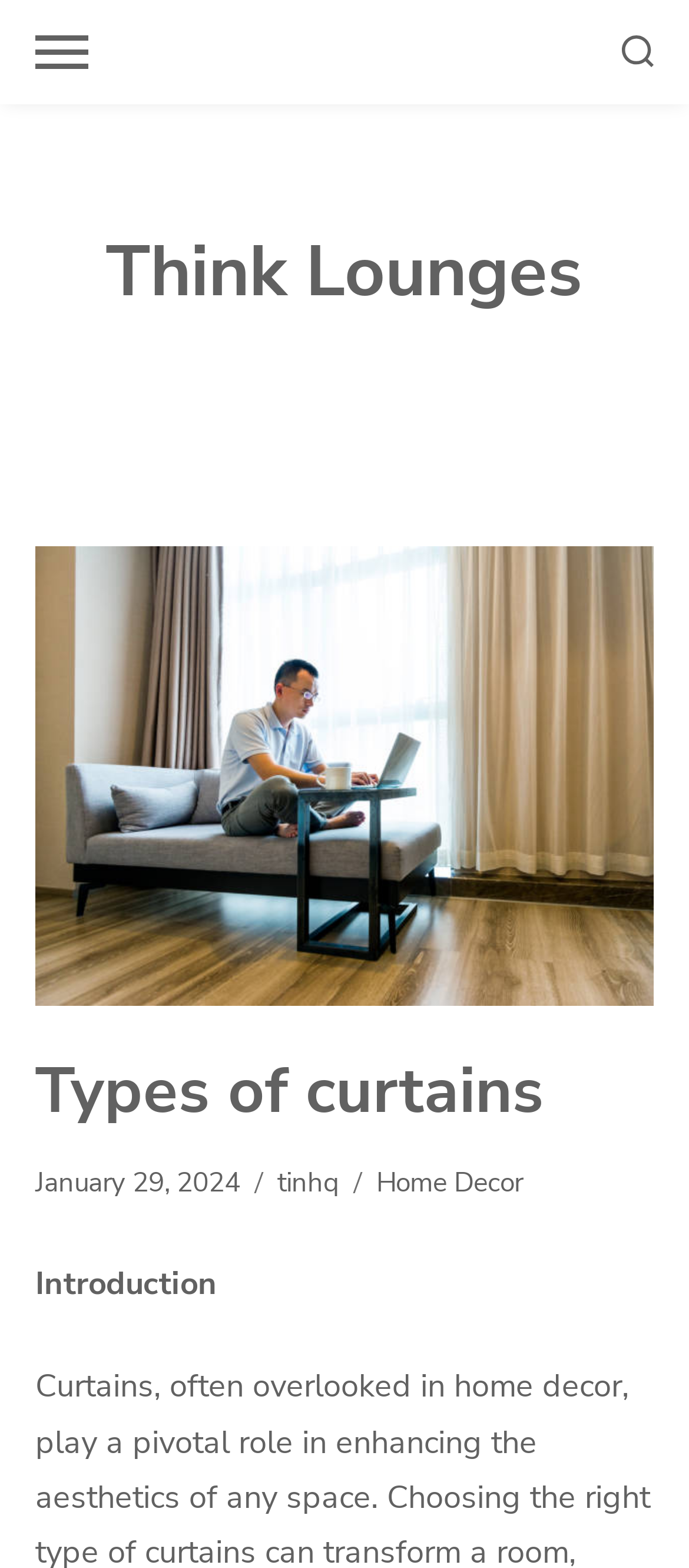Is the primary menu expanded?
Identify the answer in the screenshot and reply with a single word or phrase.

No